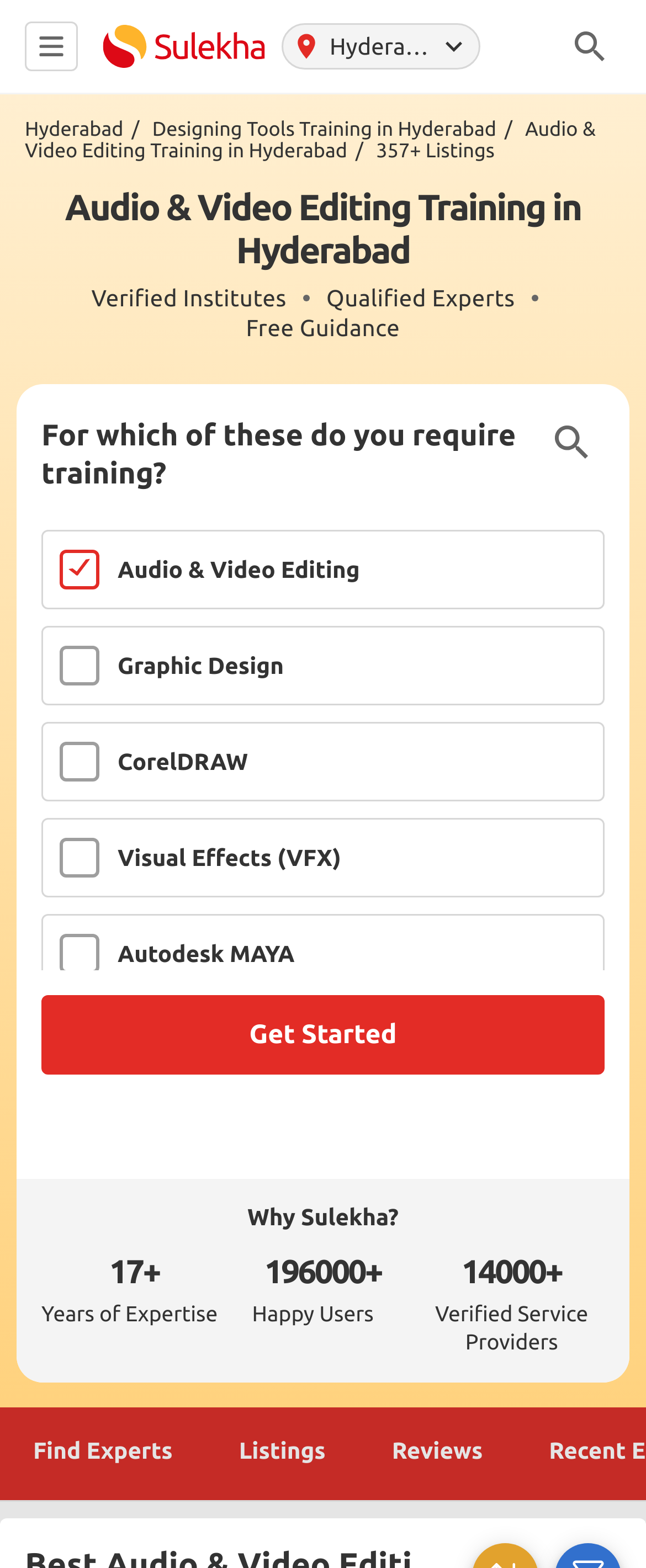Locate the primary heading on the webpage and return its text.

Audio & Video Editing Training in Hyderabad